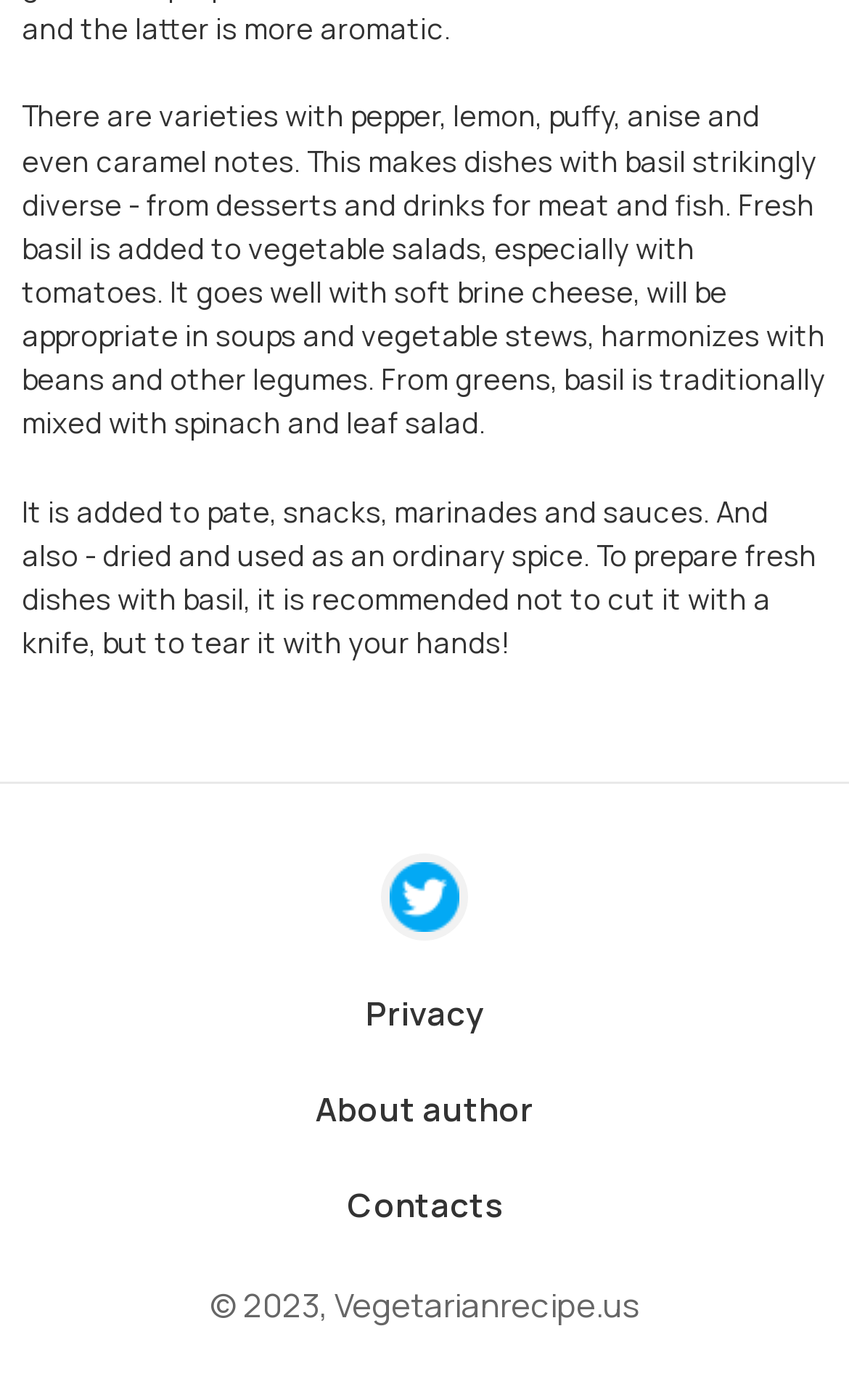Bounding box coordinates must be specified in the format (top-left x, top-left y, bottom-right x, bottom-right y). All values should be floating point numbers between 0 and 1. What are the bounding box coordinates of the UI element described as: title="Twitter"

[0.449, 0.61, 0.551, 0.672]